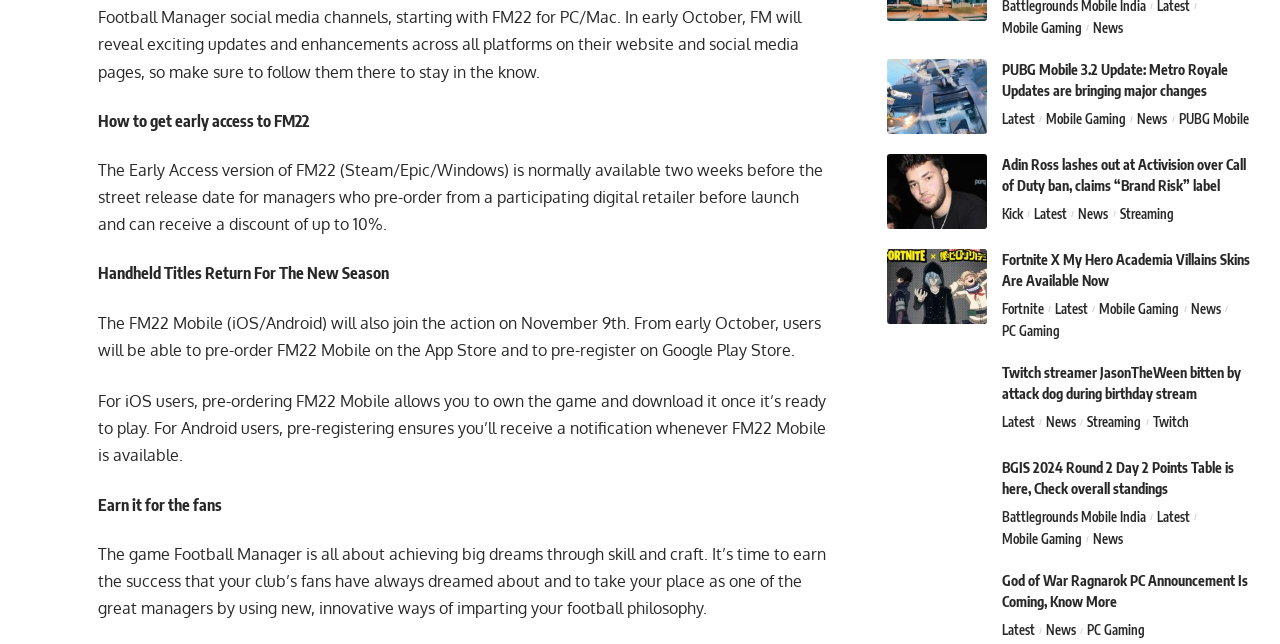Please respond in a single word or phrase: 
How many links are there in the webpage?

Multiple